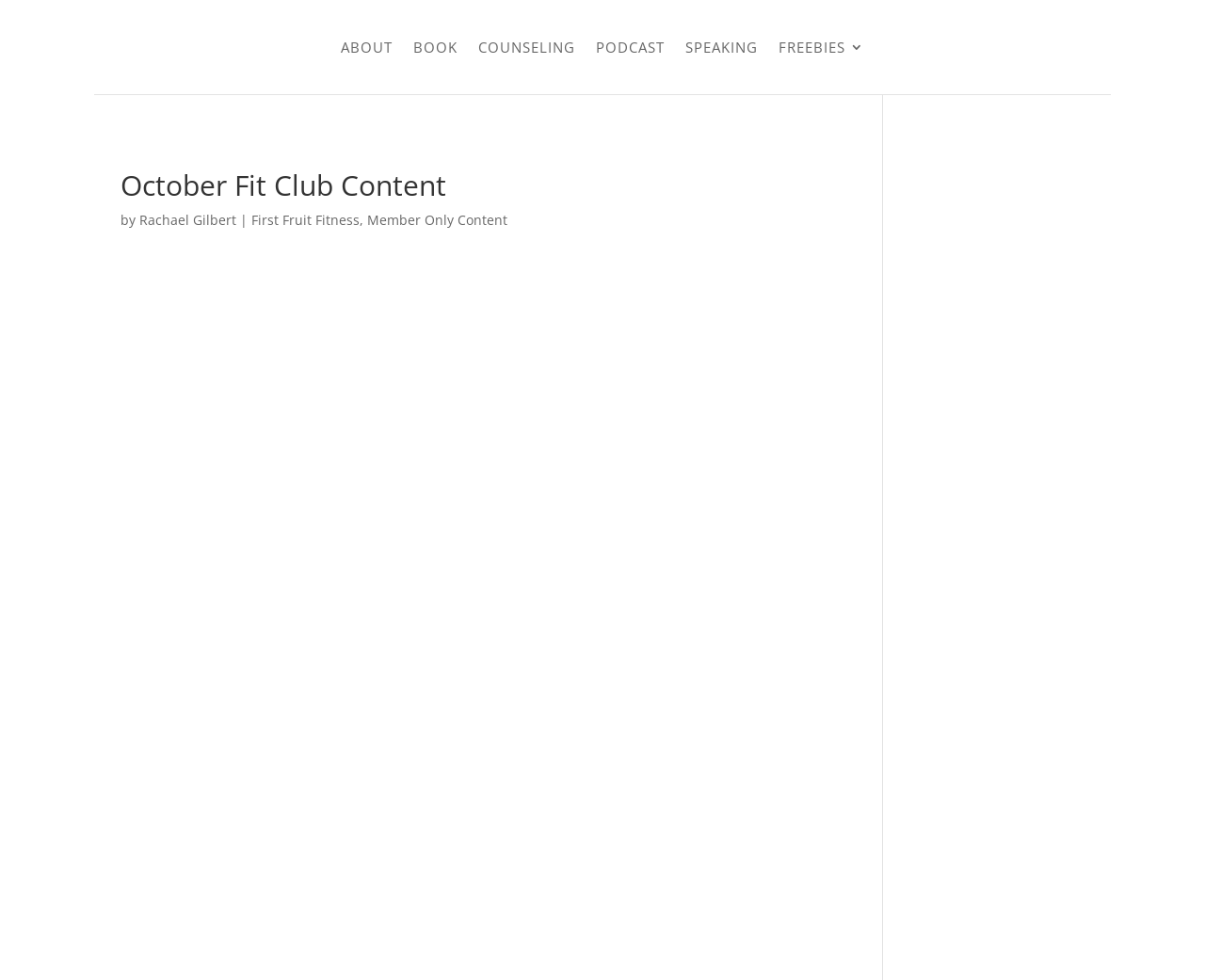Please find the bounding box coordinates of the element's region to be clicked to carry out this instruction: "explore FREEBIES".

[0.646, 0.01, 0.717, 0.086]